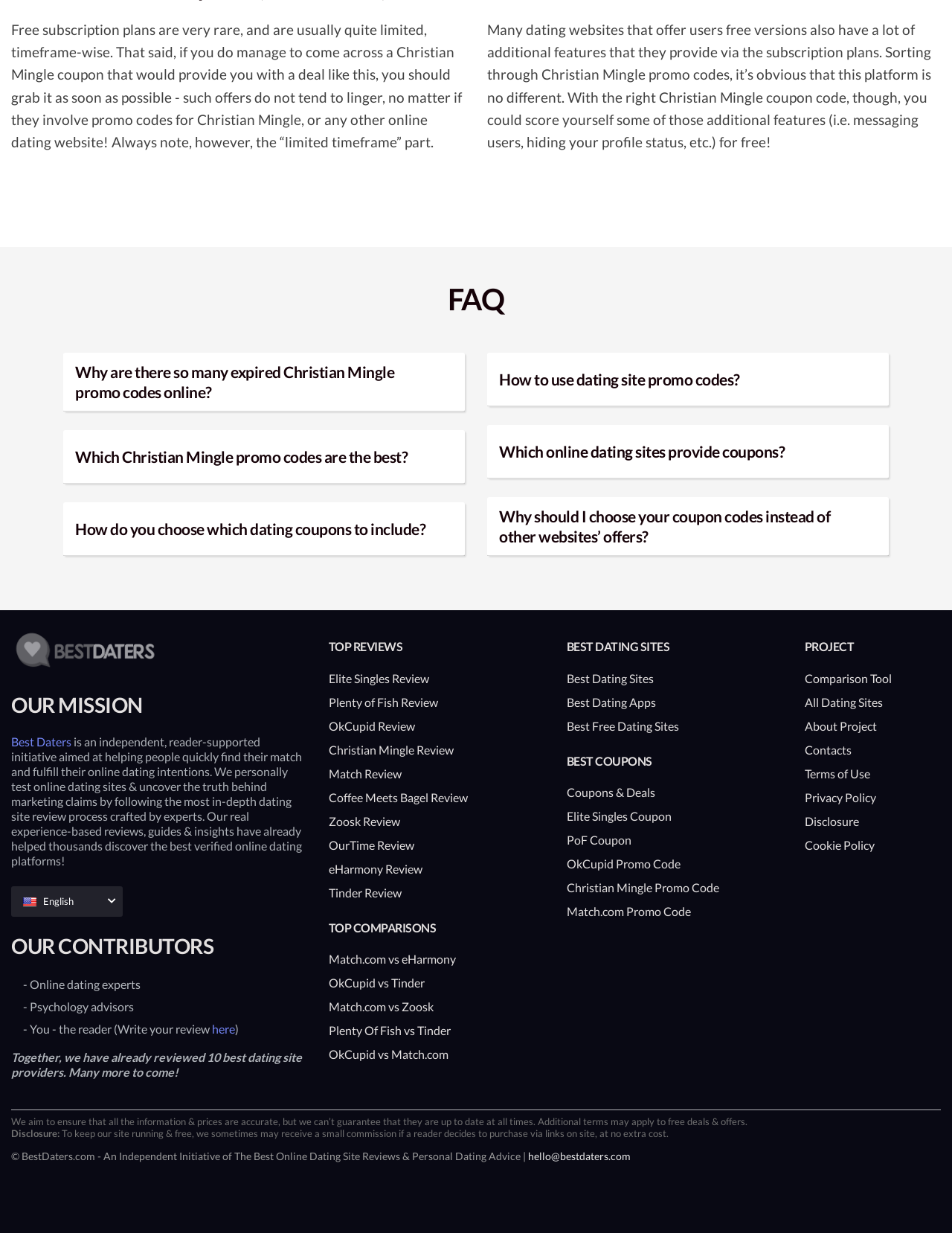Find the bounding box coordinates for the UI element that matches this description: "hello@bestdaters.com".

[0.555, 0.932, 0.662, 0.943]